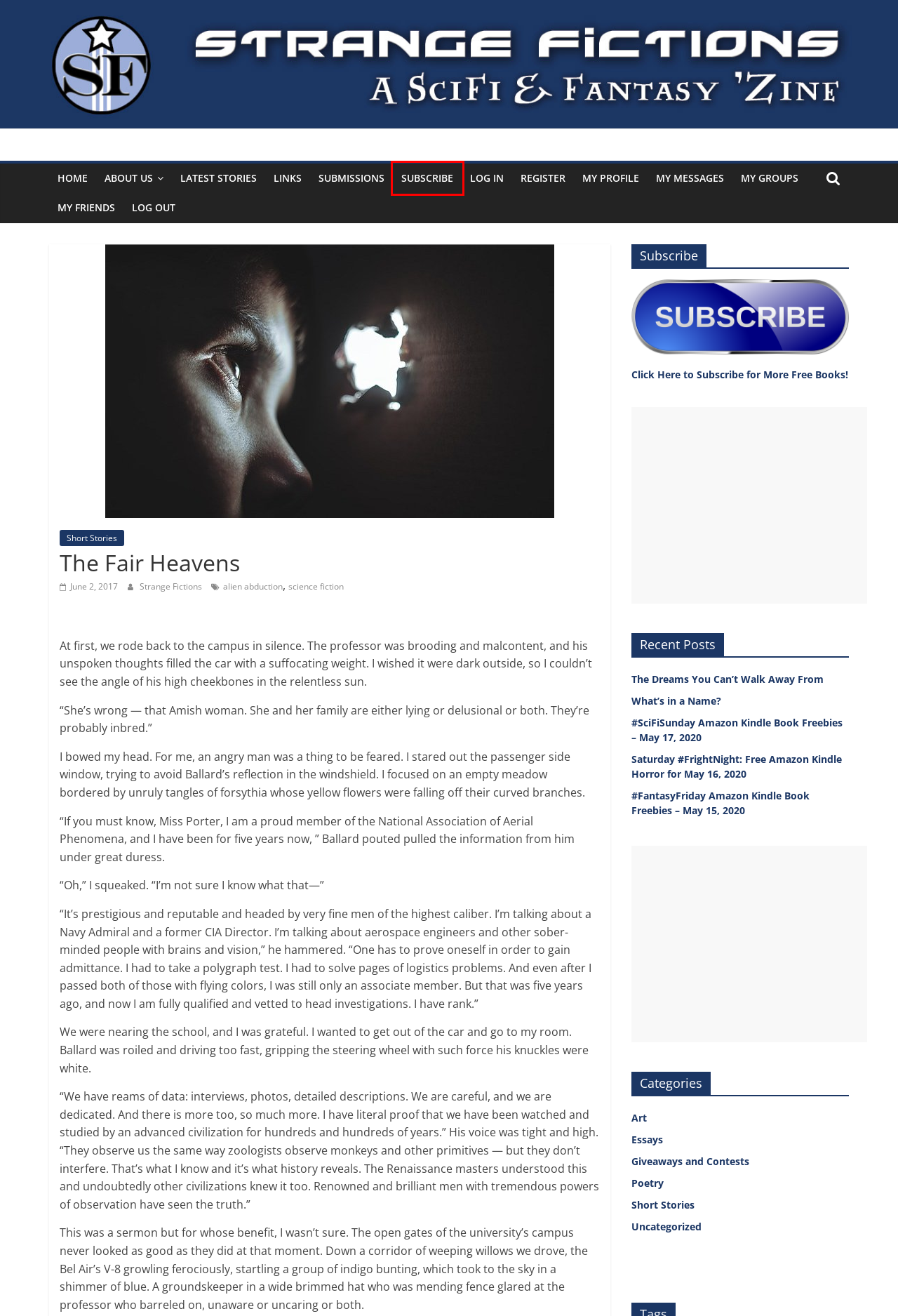Look at the screenshot of the webpage and find the element within the red bounding box. Choose the webpage description that best fits the new webpage that will appear after clicking the element. Here are the candidates:
A. Strange Fictions – Strange Fictions
B. Blog – Strange Fictions
C. Subscription Form – Strange Fictions
D. About Us – Strange Fictions
E. Essays – Strange Fictions
F. science fiction – Strange Fictions
G. Saturday #FrightNight: Free Amazon Kindle Horror for May 16, 2020 – Strange Fictions
H. Strange Fictions – VBPadmin

C